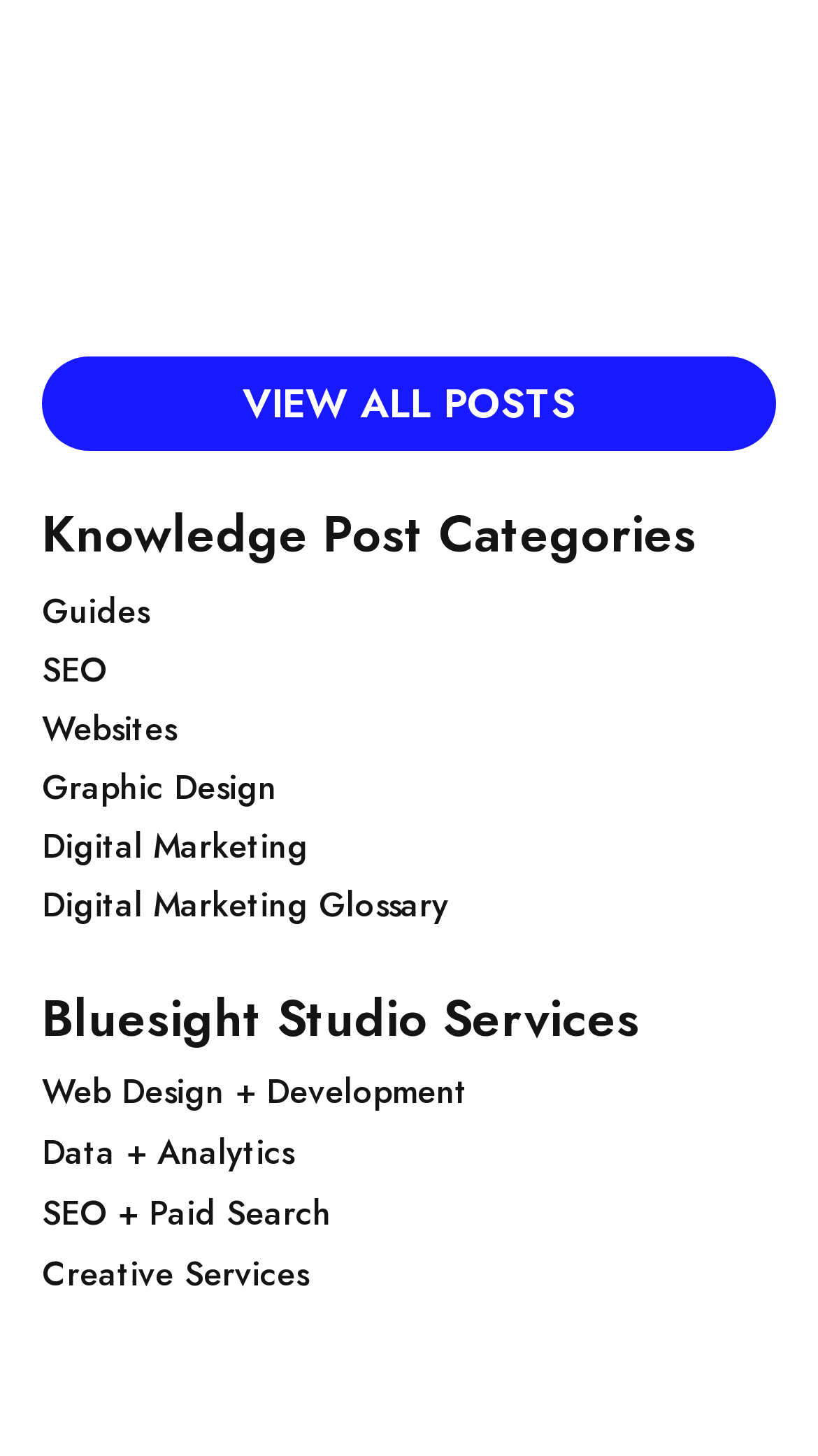Please specify the bounding box coordinates of the area that should be clicked to accomplish the following instruction: "check digital marketing glossary". The coordinates should consist of four float numbers between 0 and 1, i.e., [left, top, right, bottom].

[0.051, 0.602, 0.949, 0.642]